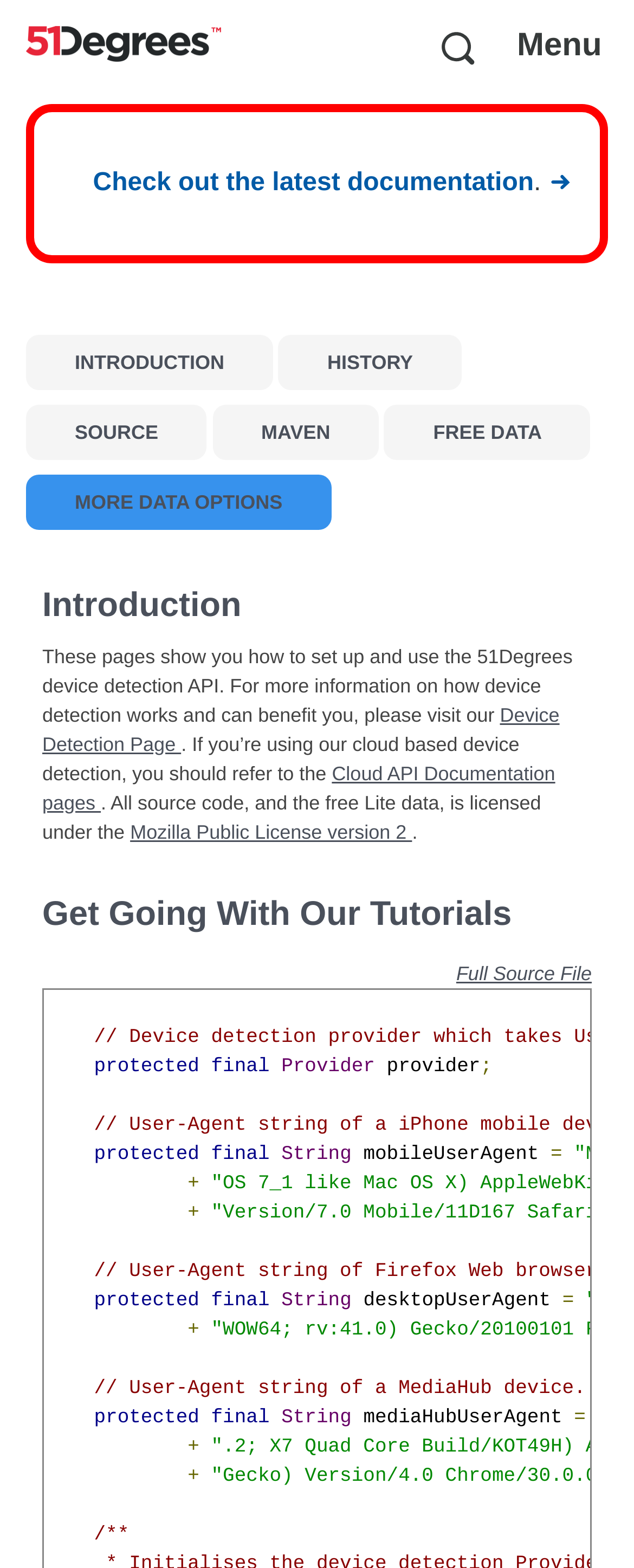What is the name of the logo on the top left?
Provide a fully detailed and comprehensive answer to the question.

The logo on the top left of the webpage is identified as '51Degrees logo' based on the image element with bounding box coordinates [0.041, 0.017, 0.349, 0.04].